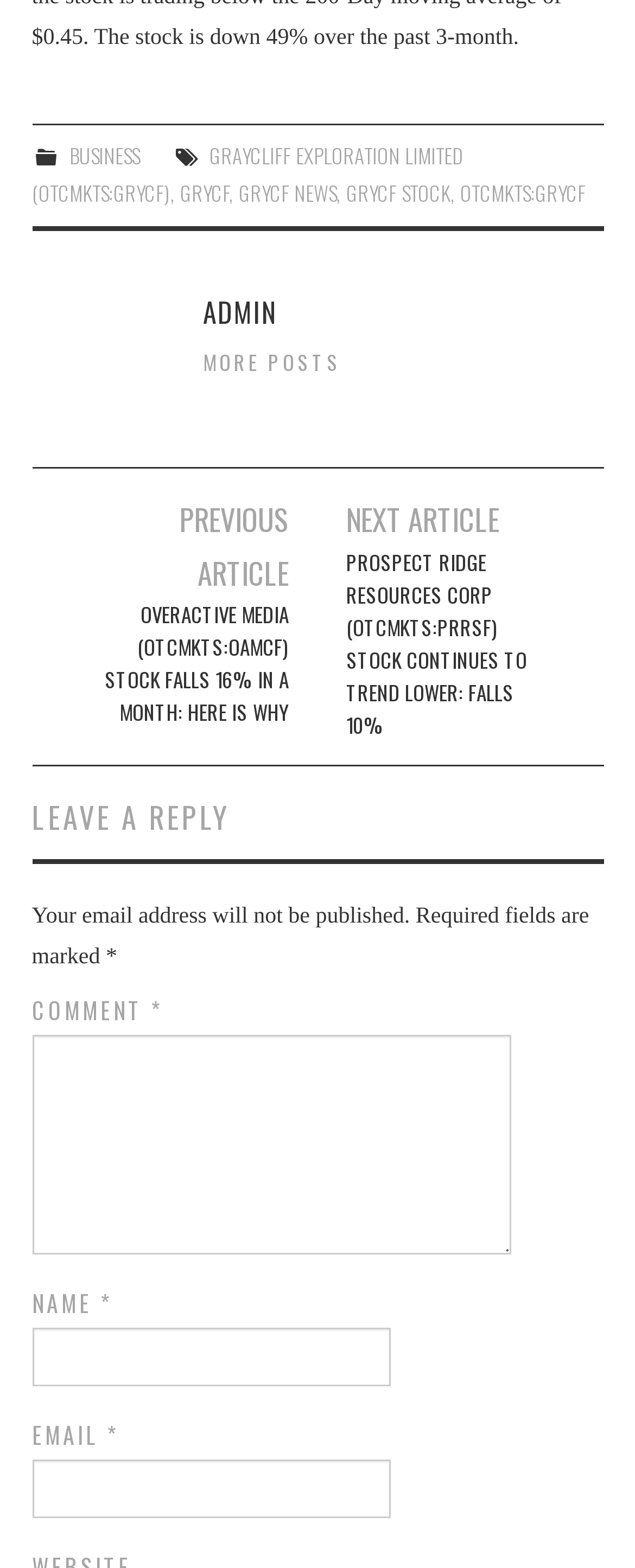Please answer the following question as detailed as possible based on the image: 
How many textboxes are there in the leave a reply section?

I counted the textboxes in the leave a reply section, which is located at the bottom of the webpage, and found three textboxes: one for COMMENT, one for NAME, and one for EMAIL.